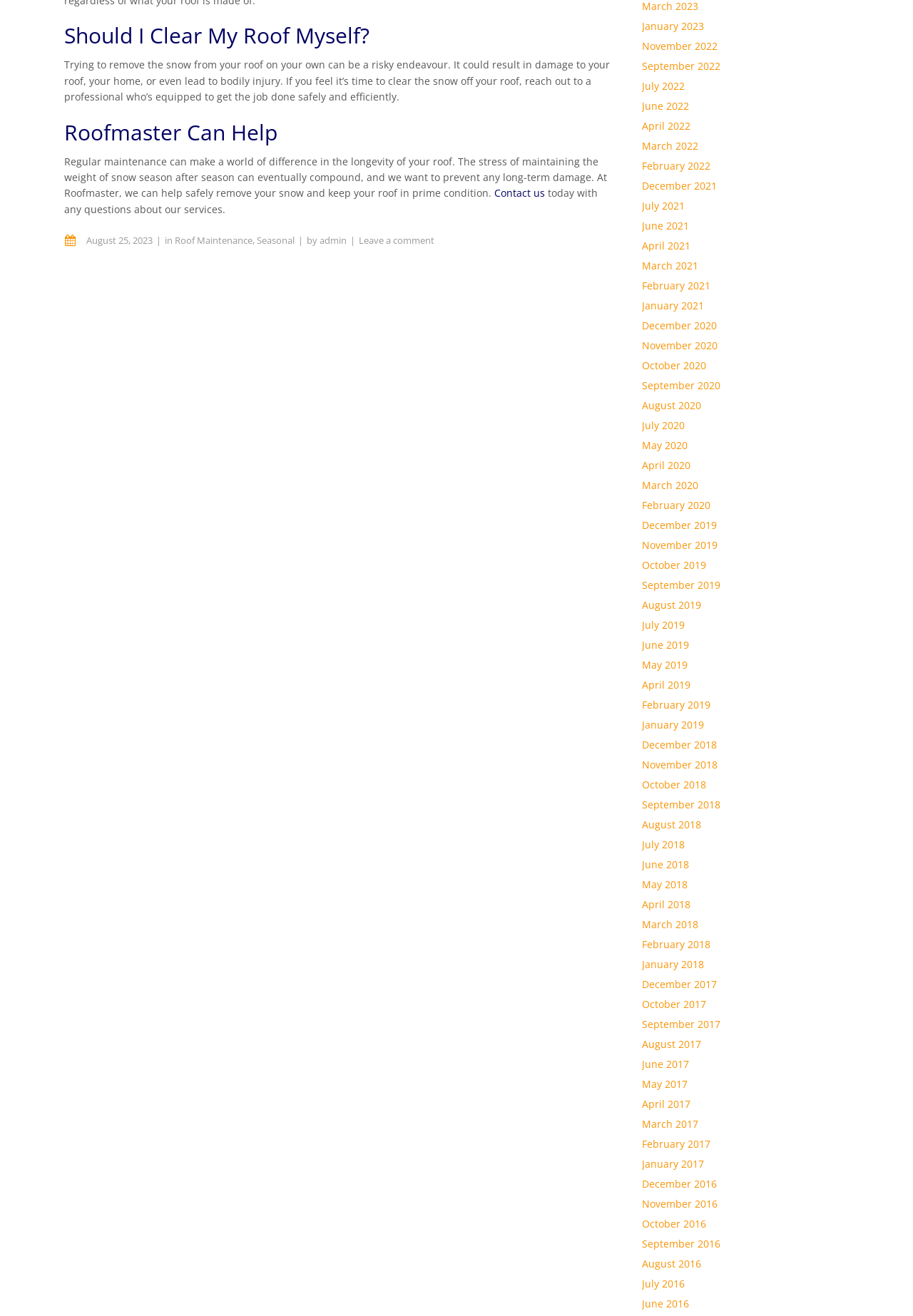Please identify the bounding box coordinates of the element that needs to be clicked to execute the following command: "Read about 'Roof Maintenance'". Provide the bounding box using four float numbers between 0 and 1, formatted as [left, top, right, bottom].

[0.191, 0.178, 0.277, 0.188]